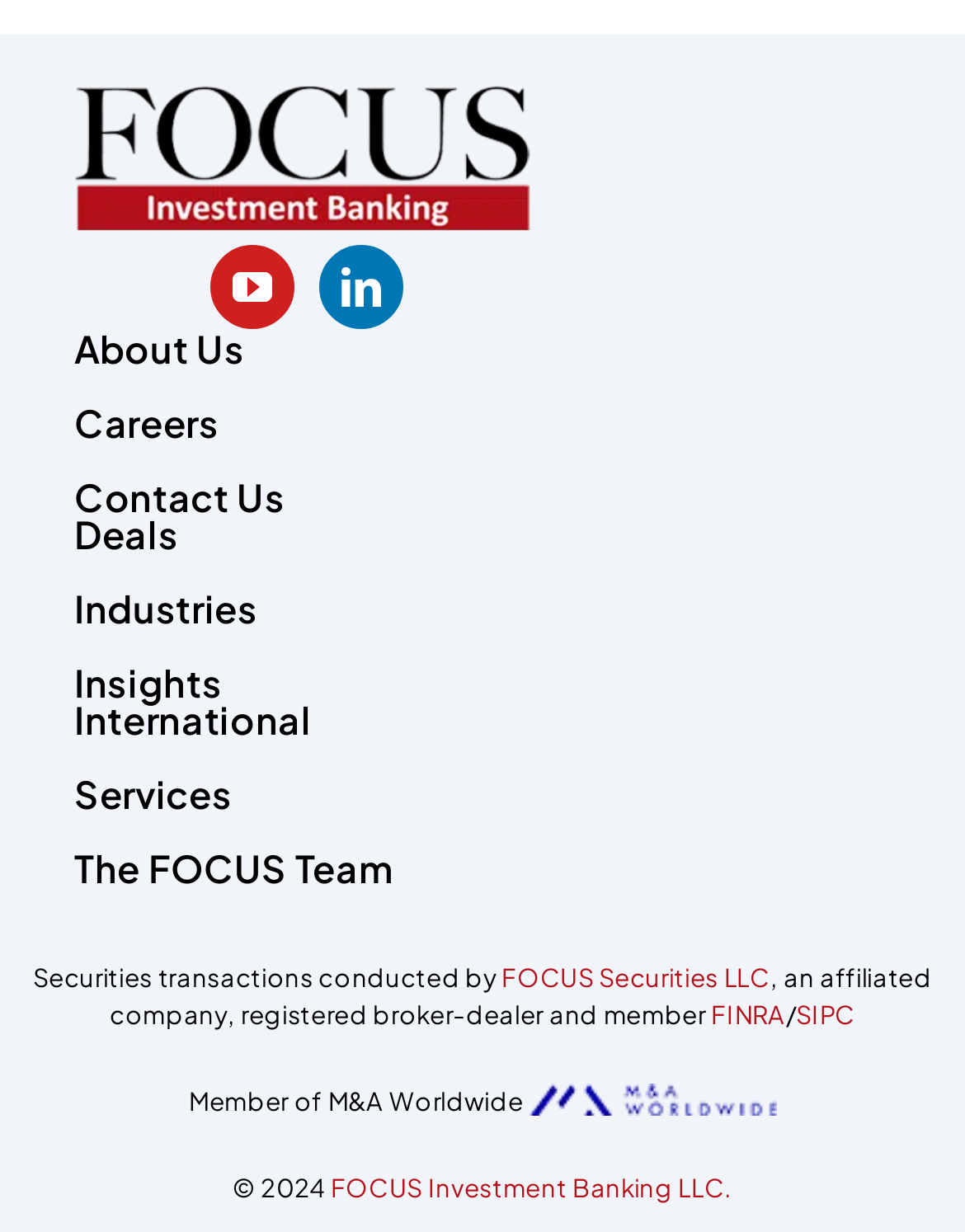Locate the bounding box coordinates of the element to click to perform the following action: 'view FINRA details'. The coordinates should be given as four float values between 0 and 1, in the form of [left, top, right, bottom].

[0.737, 0.81, 0.814, 0.834]